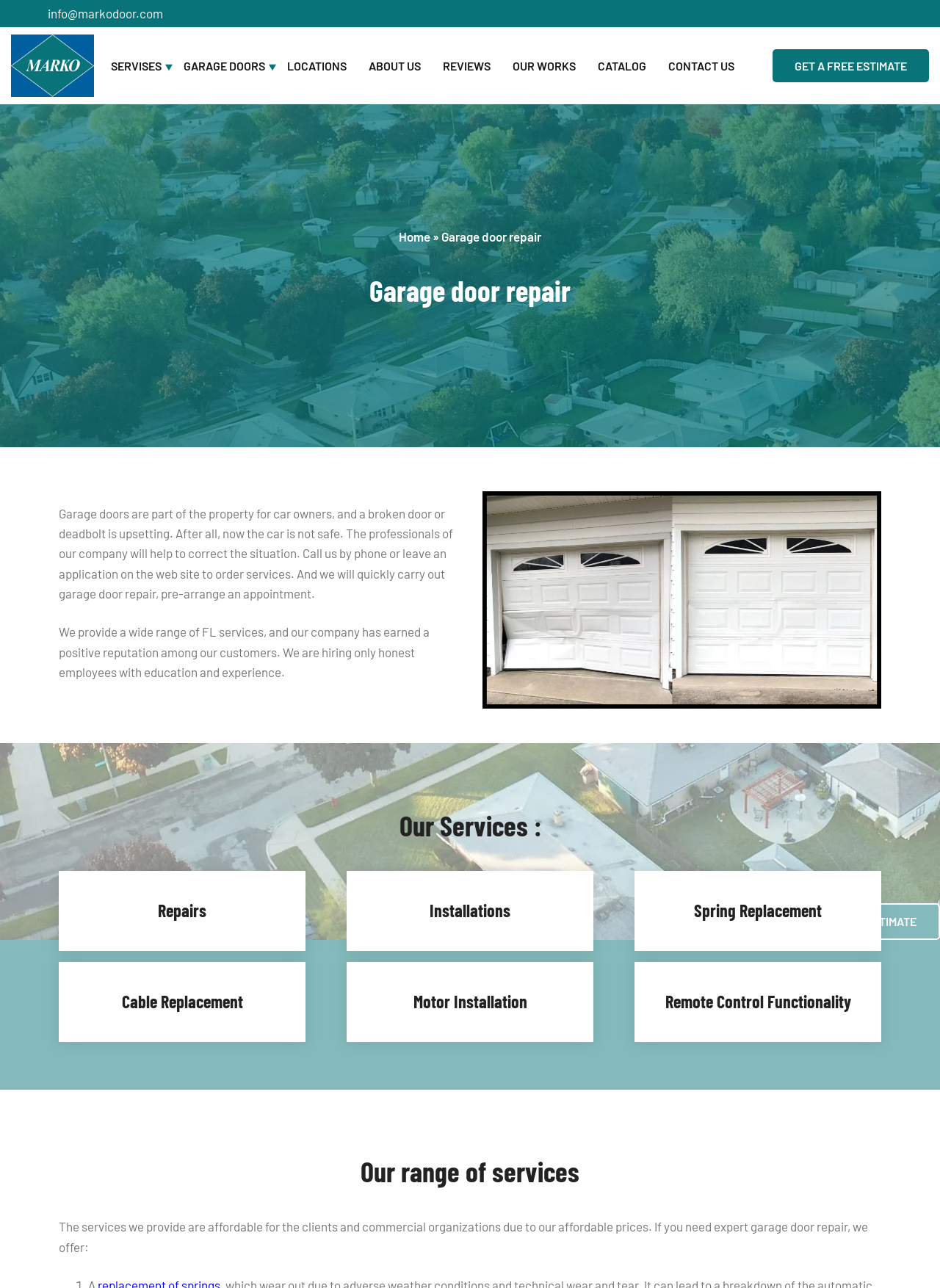What is the focus of the company's services?
Please give a detailed and thorough answer to the question, covering all relevant points.

I found the focus of the company's services by looking at the heading 'Garage door repair' and the text which mentions 'garage door repair' multiple times, indicating that it is the main focus of the company's services.